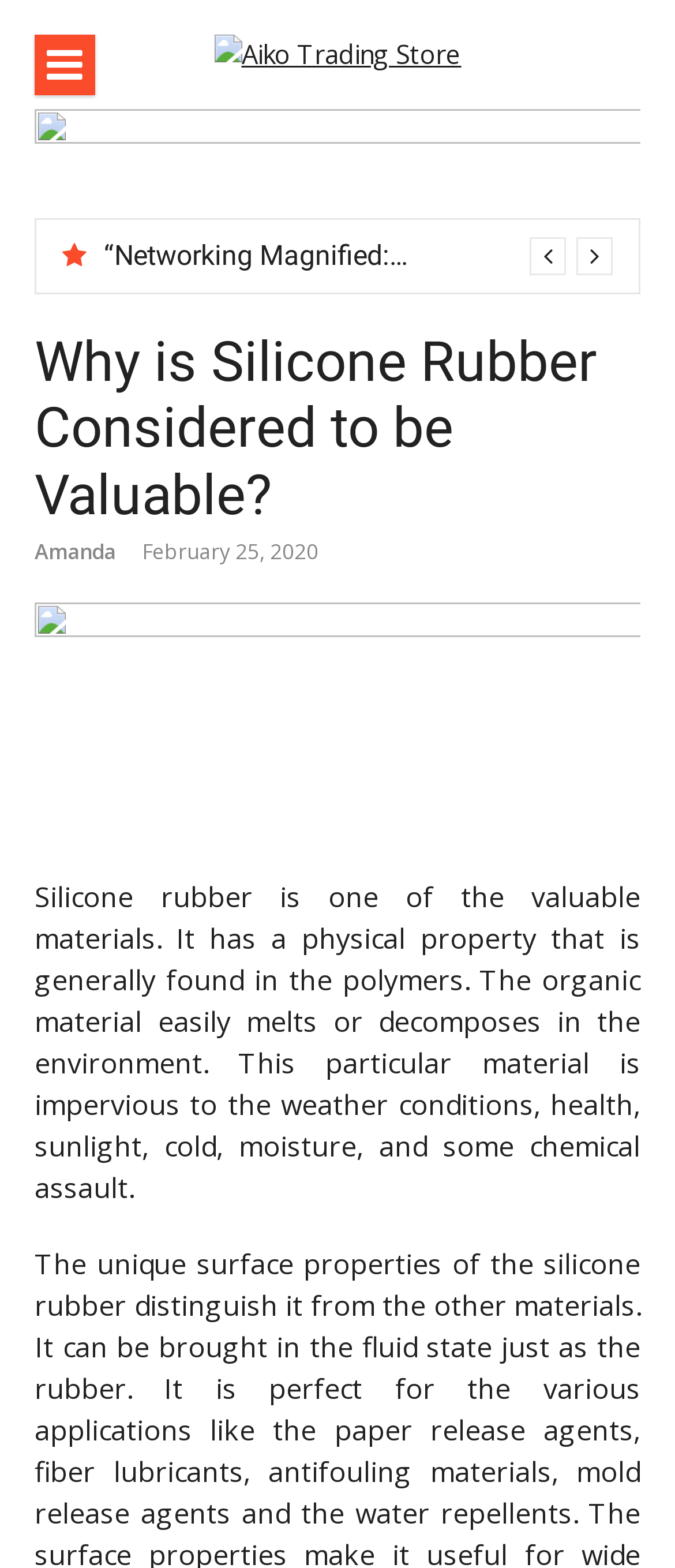Produce an extensive caption that describes everything on the webpage.

The webpage is about the value of silicone rubber, with a focus on its physical properties and characteristics. At the top left corner, there is a button with an icon. Next to it, on the top center, is a link to "Aiko Trading Store" accompanied by an image with the same name. 

Below the top section, there is a dropdown menu with an option selected, "Stepping into the Future with Yupoo’s Latest Shoe Trends", which is also a heading. 

On the left side, there is a header section that spans almost the entire height of the page. Within this section, there is a heading that reads "Why is Silicone Rubber Considered to be Valuable?" followed by a link to "Amanda" and a timestamp "February 25, 2020". 

The main content of the page is a block of text that describes the properties of silicone rubber, including its imperviousness to weather conditions, health, sunlight, cold, moisture, and chemical assault. This text block is positioned below the header section and occupies most of the page's width.